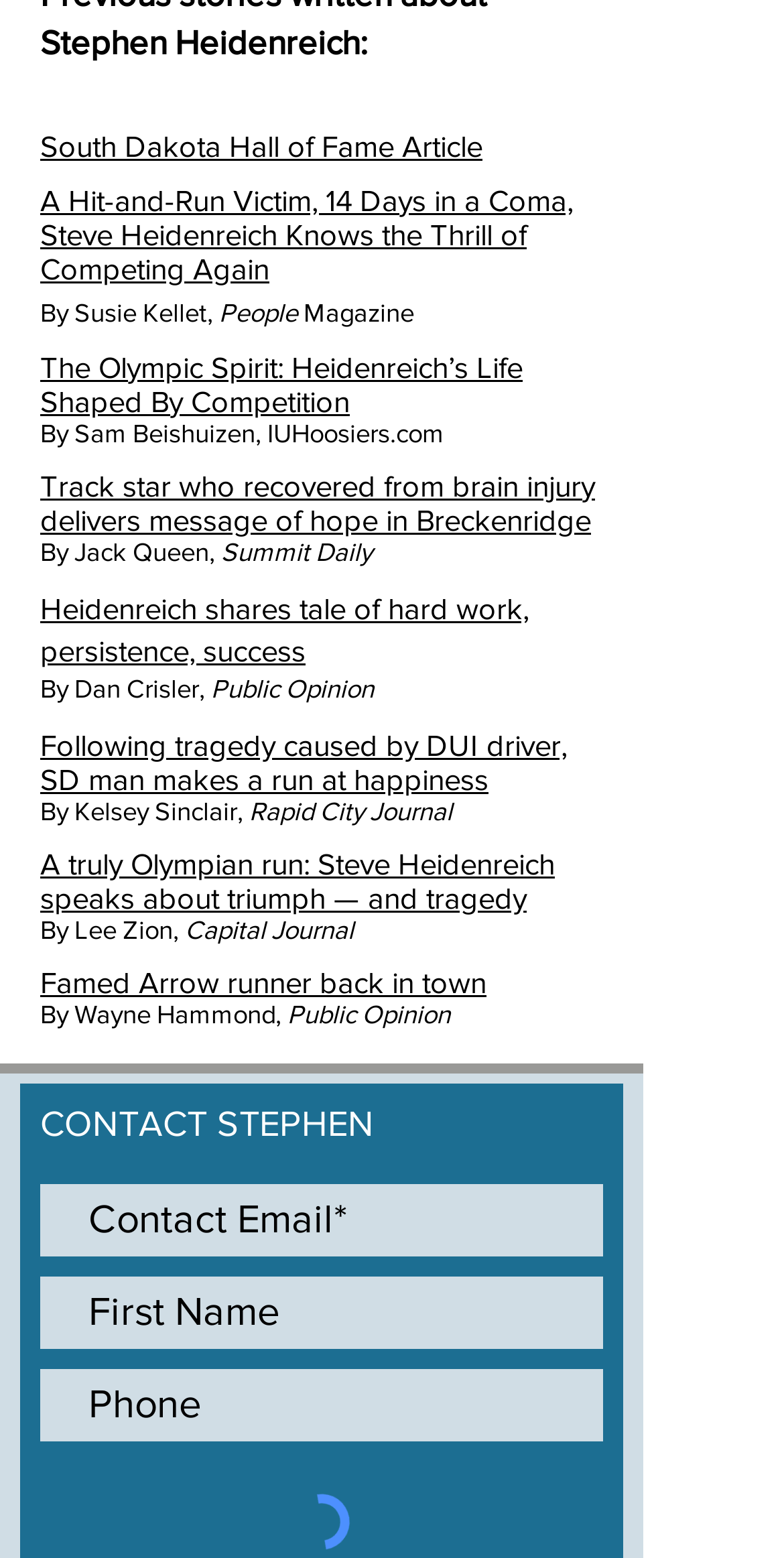Please locate the bounding box coordinates of the element that should be clicked to complete the given instruction: "Read the article 'Following tragedy caused by DUI driver, SD man makes a run at happiness'".

[0.051, 0.467, 0.723, 0.511]